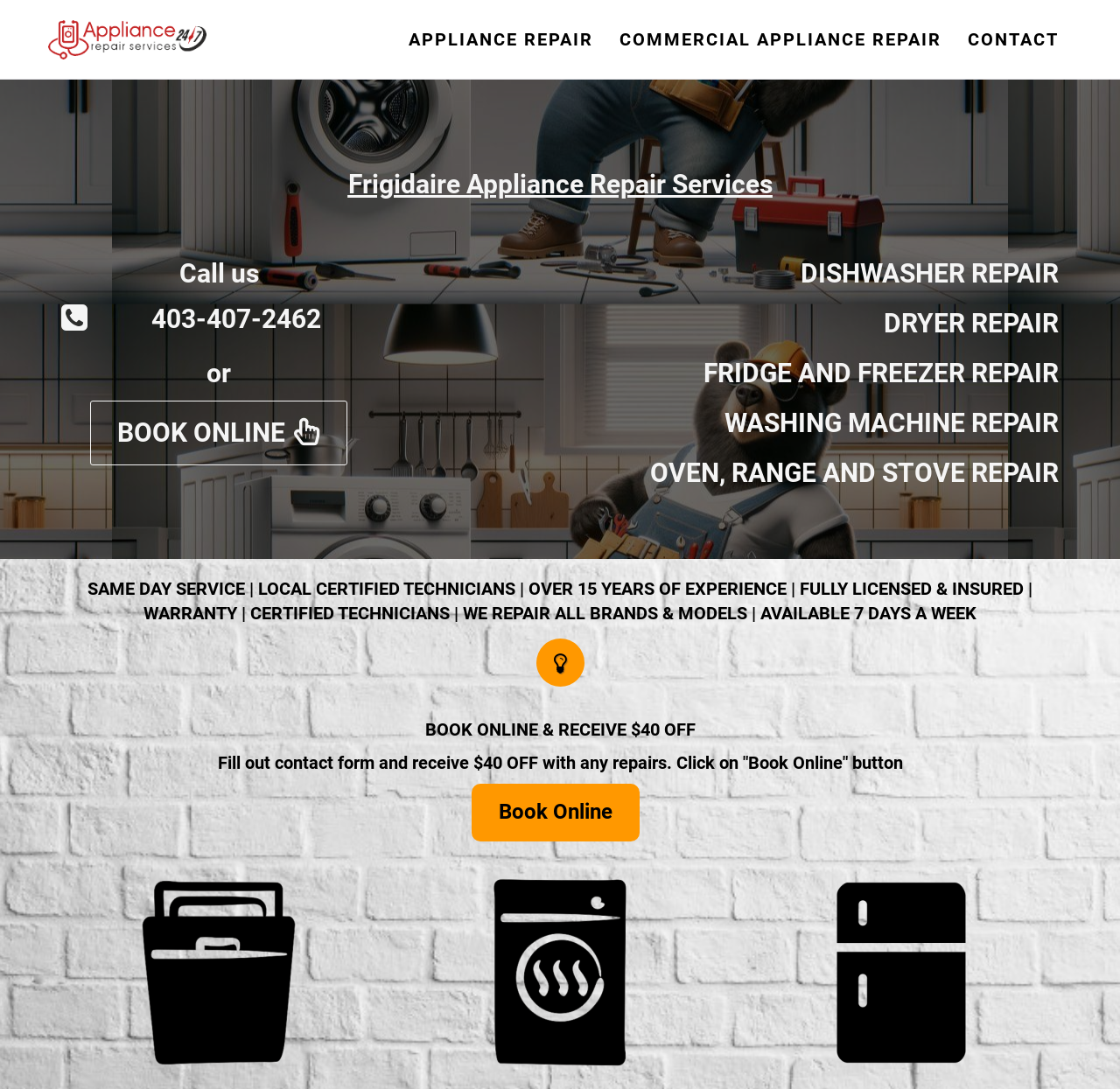Extract the bounding box coordinates for the UI element described as: "DRYER REPAIR".

[0.789, 0.283, 0.945, 0.311]